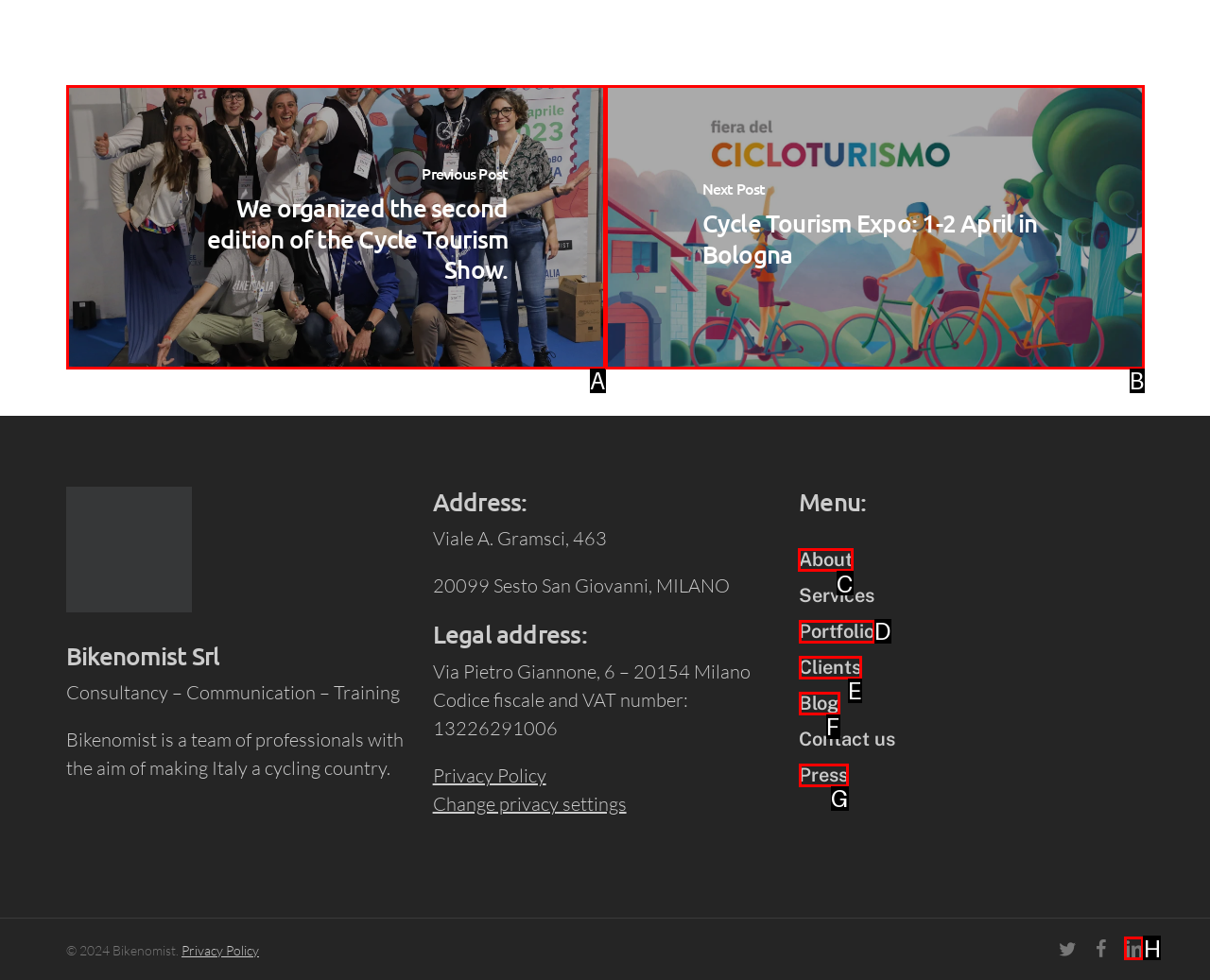Identify the appropriate lettered option to execute the following task: View the 'About' page
Respond with the letter of the selected choice.

C